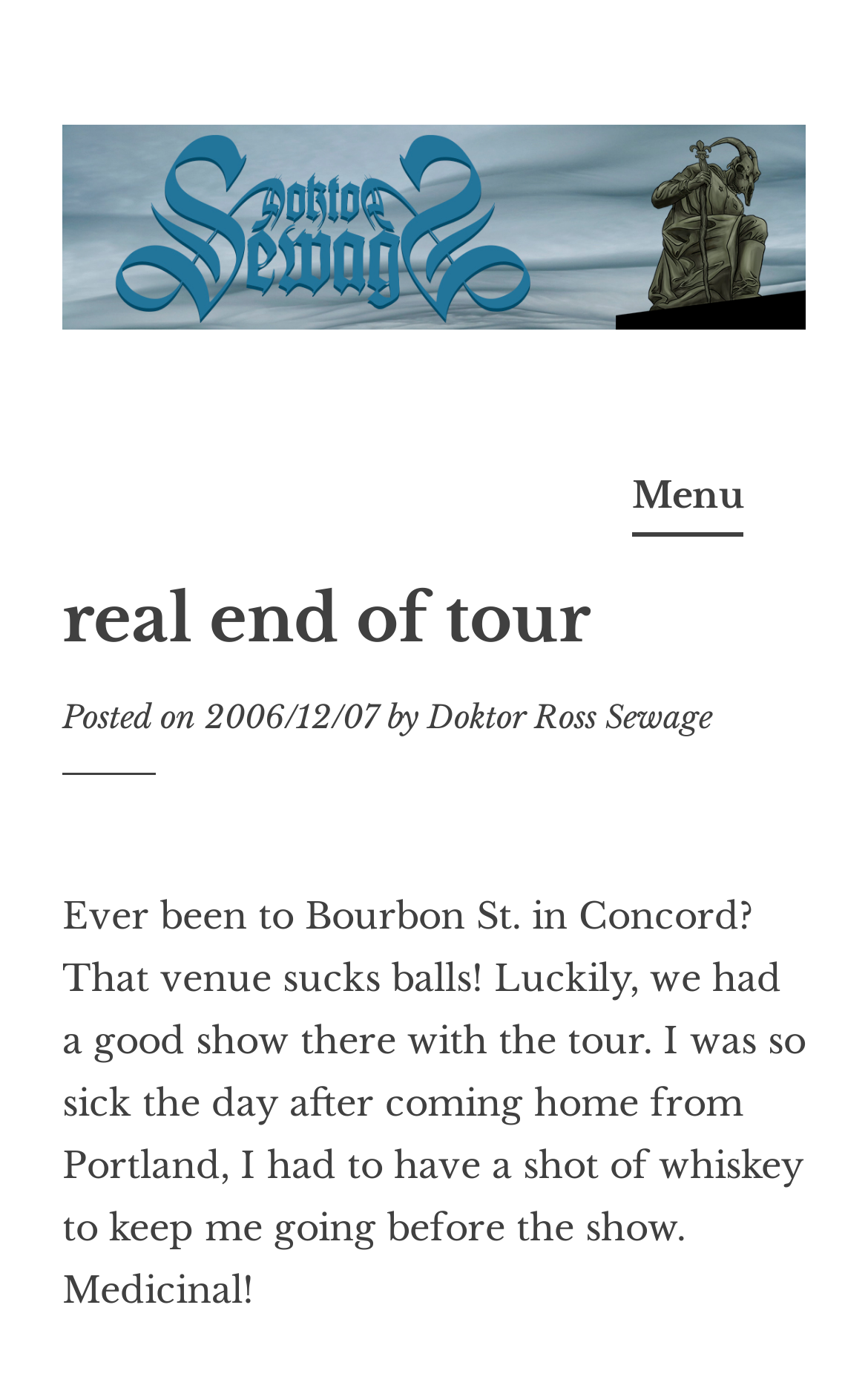Is the author talking about a tour?
Please give a detailed and elaborate answer to the question.

The author mentions 'the tour' in the text, indicating that they are talking about a tour, and also mentions a show at a venue, which further supports the idea that they are talking about a tour.